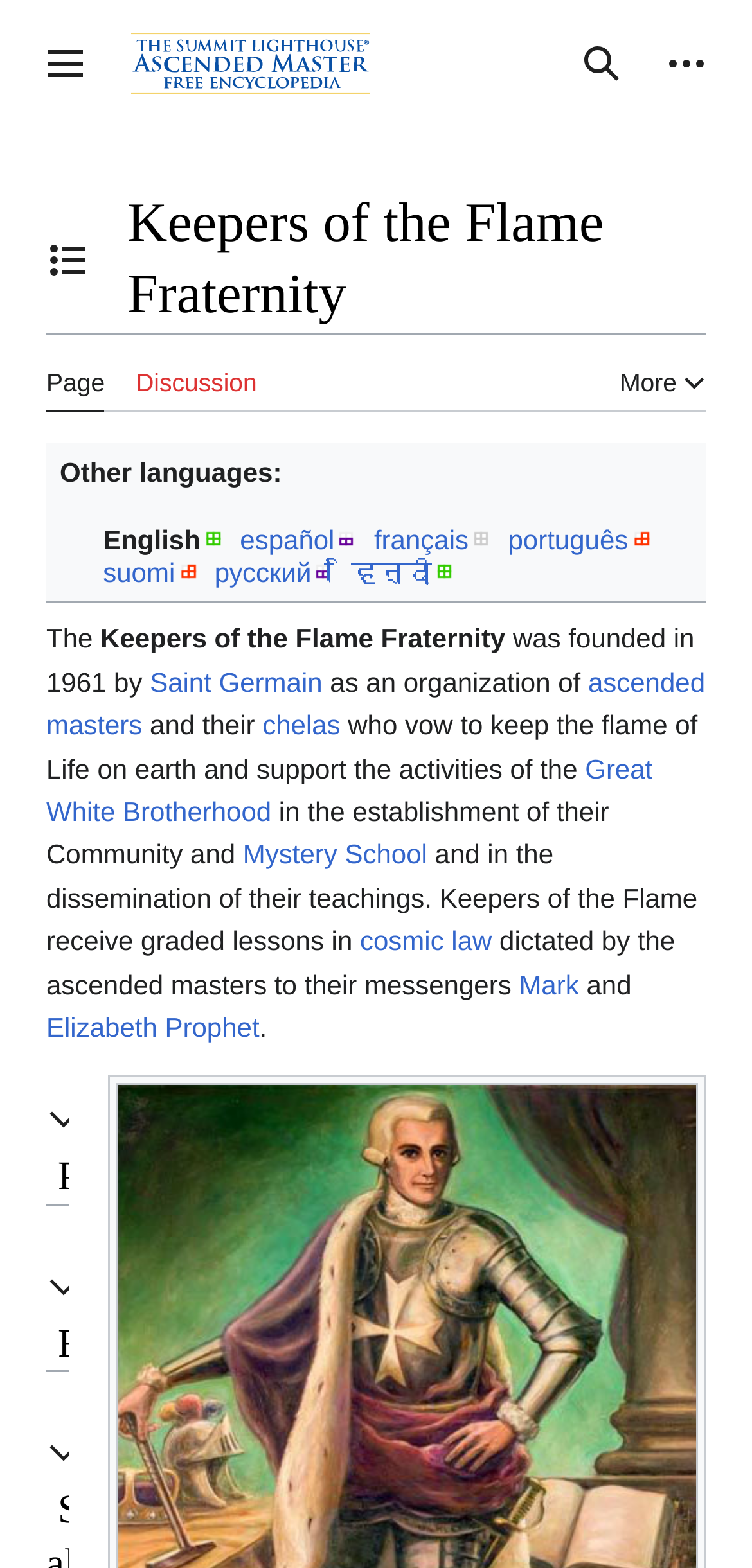Please provide the bounding box coordinates for the element that needs to be clicked to perform the instruction: "Toggle the table of contents". The coordinates must consist of four float numbers between 0 and 1, formatted as [left, top, right, bottom].

[0.031, 0.144, 0.149, 0.189]